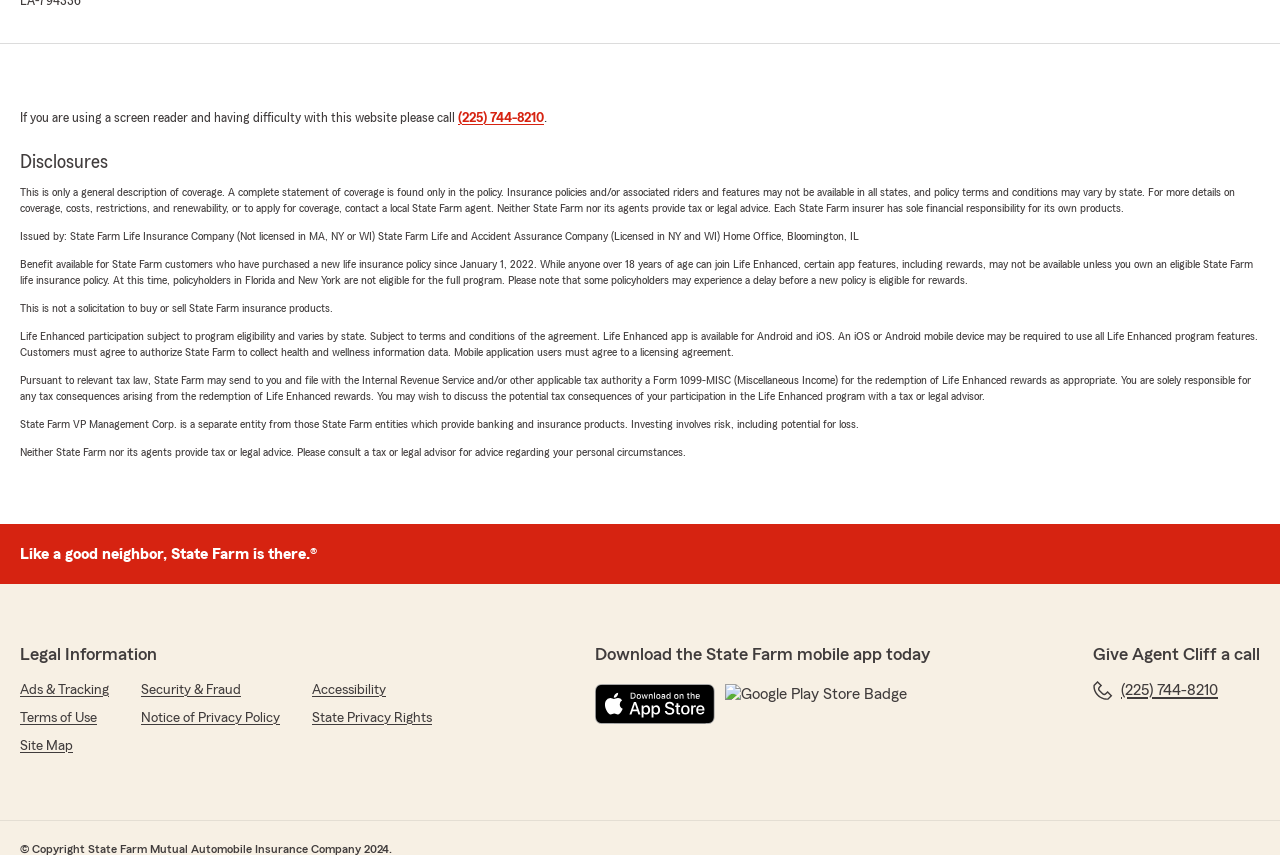What is the copyright year of the website?
Provide a detailed and well-explained answer to the question.

I found the copyright year by reading the text '© Copyright State Farm Mutual Automobile Insurance Company 2024' at the bottom of the webpage.